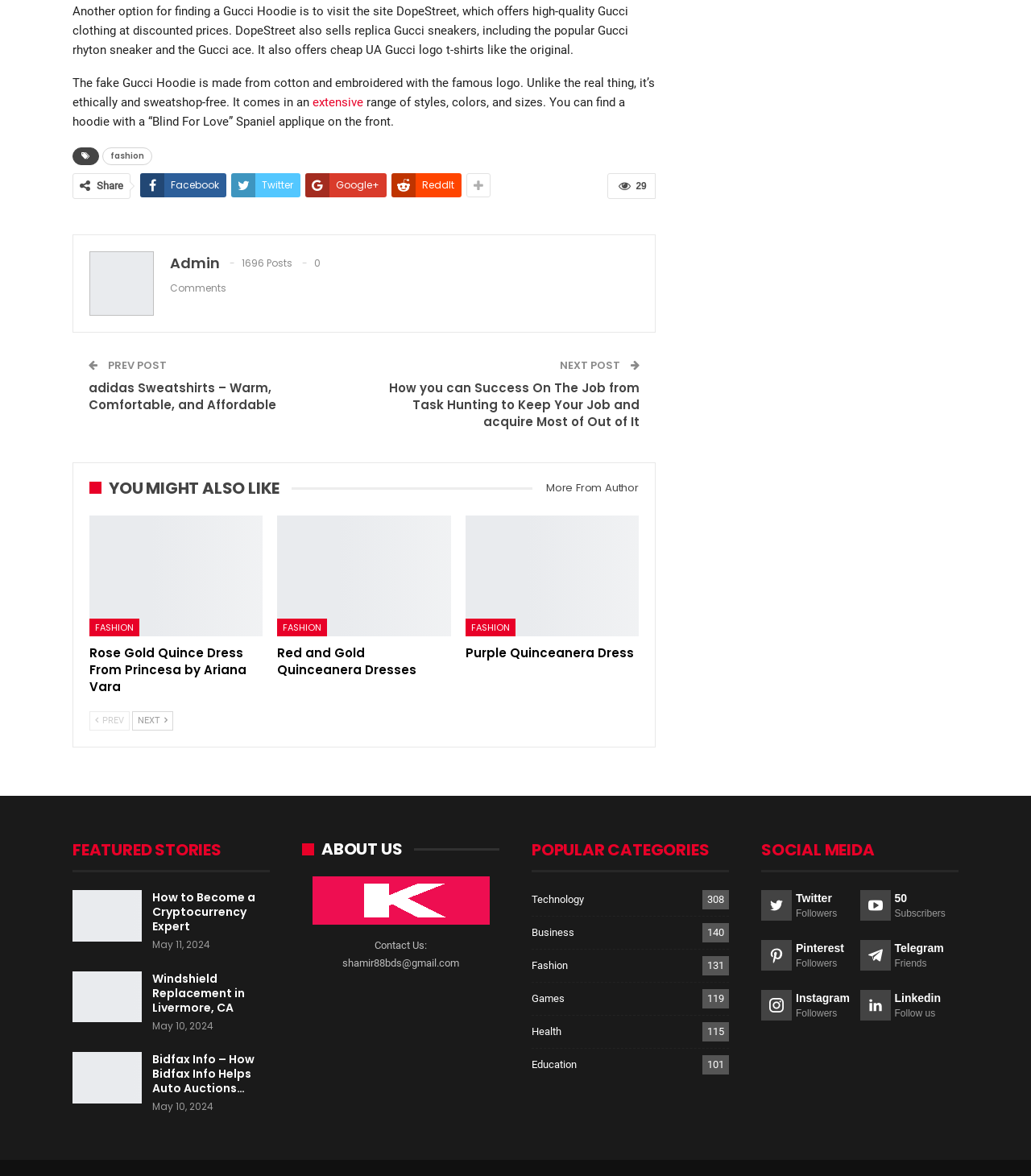Given the element description, predict the bounding box coordinates in the format (top-left x, top-left y, bottom-right x, bottom-right y). Make sure all values are between 0 and 1. Here is the element description: You might also like

[0.087, 0.409, 0.283, 0.422]